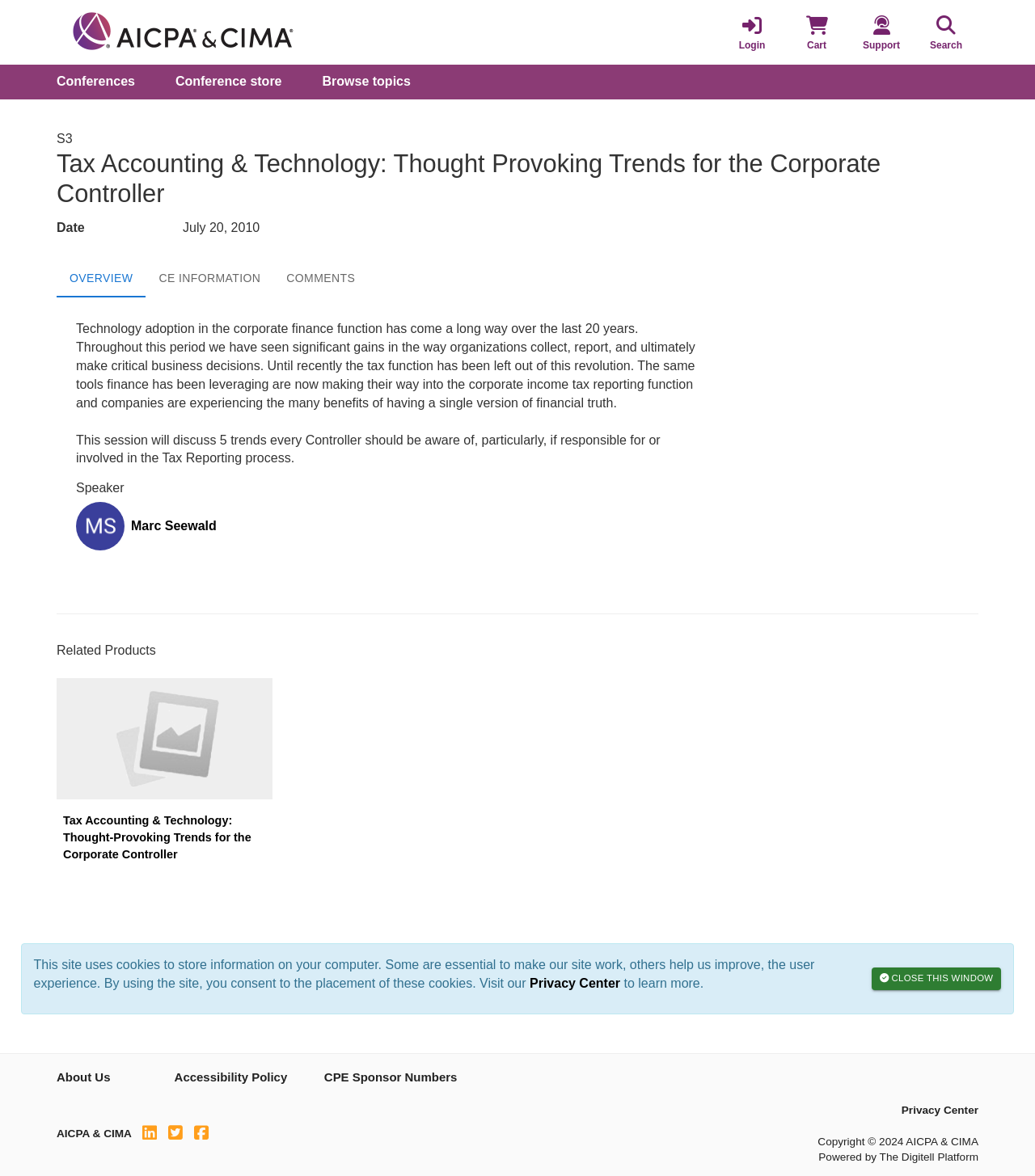Identify the bounding box coordinates of the section to be clicked to complete the task described by the following instruction: "Read about the speaker". The coordinates should be four float numbers between 0 and 1, formatted as [left, top, right, bottom].

[0.073, 0.409, 0.673, 0.421]